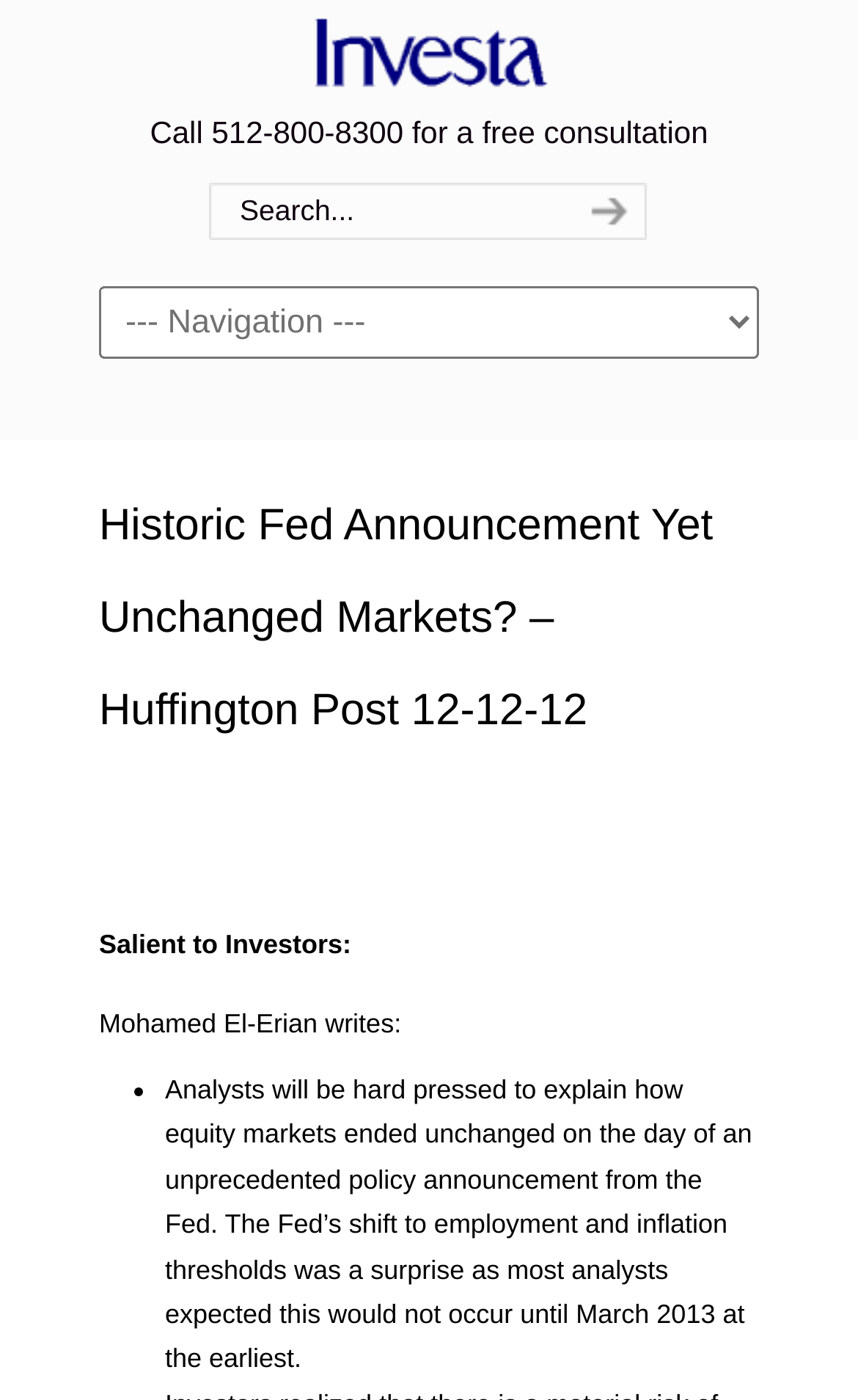What is the company name in the top-left corner?
Look at the screenshot and provide an in-depth answer.

I looked at the top-left corner of the webpage and found a link with the text 'Investa Asset Management LLC', which is likely the company name.